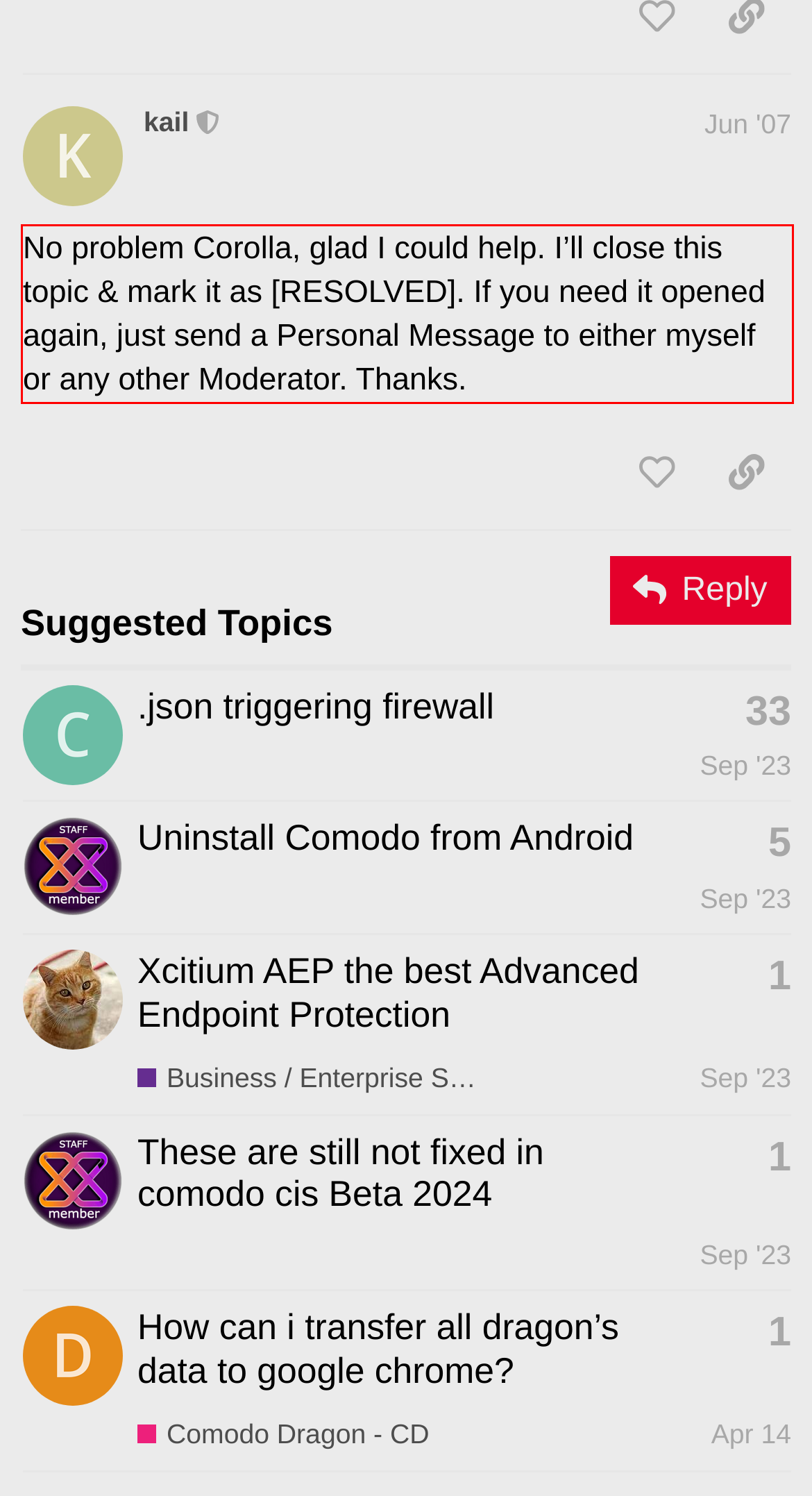Given the screenshot of a webpage, identify the red rectangle bounding box and recognize the text content inside it, generating the extracted text.

No problem Corolla, glad I could help. I’ll close this topic & mark it as [RESOLVED]. If you need it opened again, just send a Personal Message to either myself or any other Moderator. Thanks.